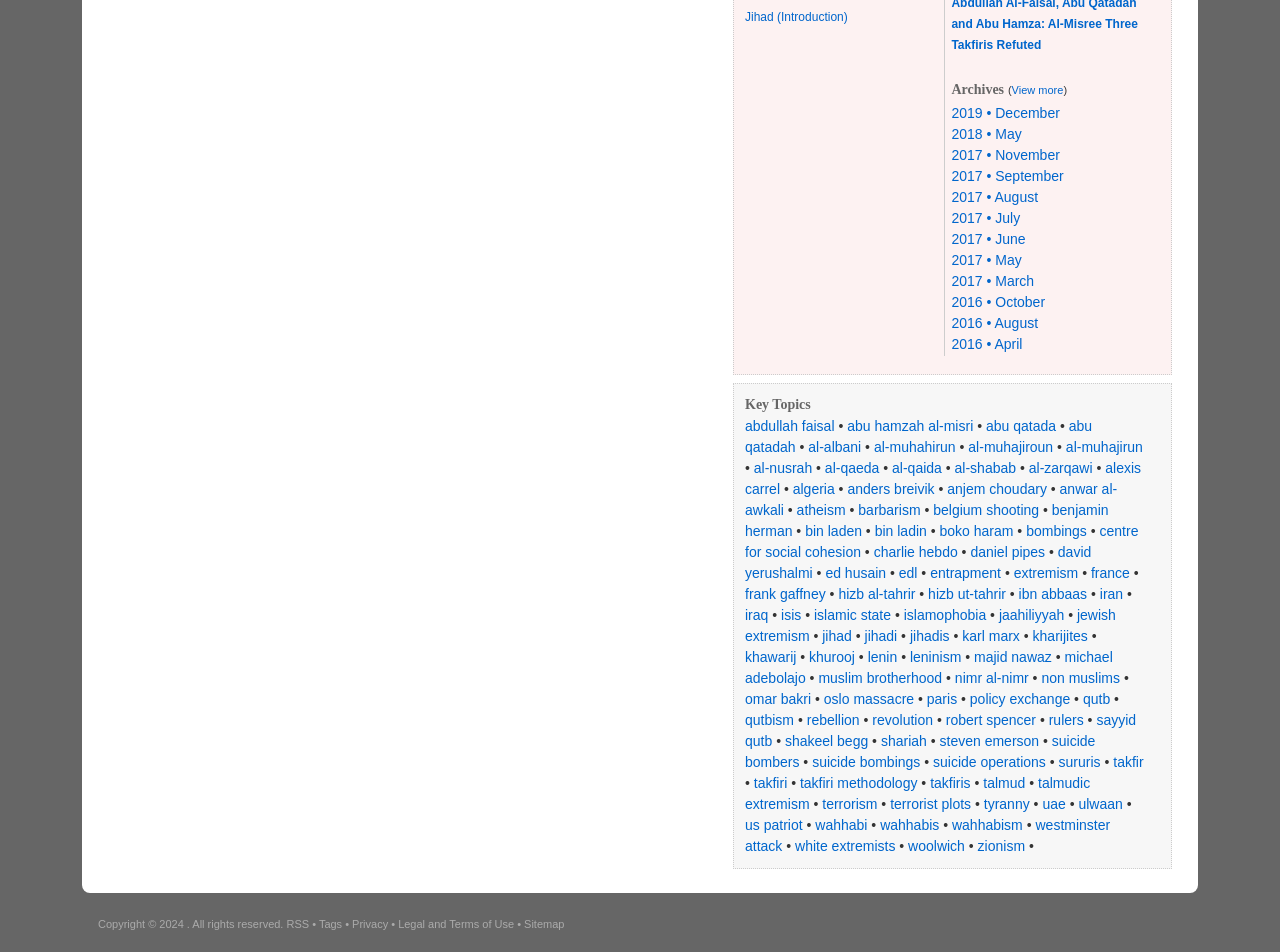Please locate the bounding box coordinates of the element that should be clicked to achieve the given instruction: "Click on 2019 December".

[0.743, 0.11, 0.828, 0.127]